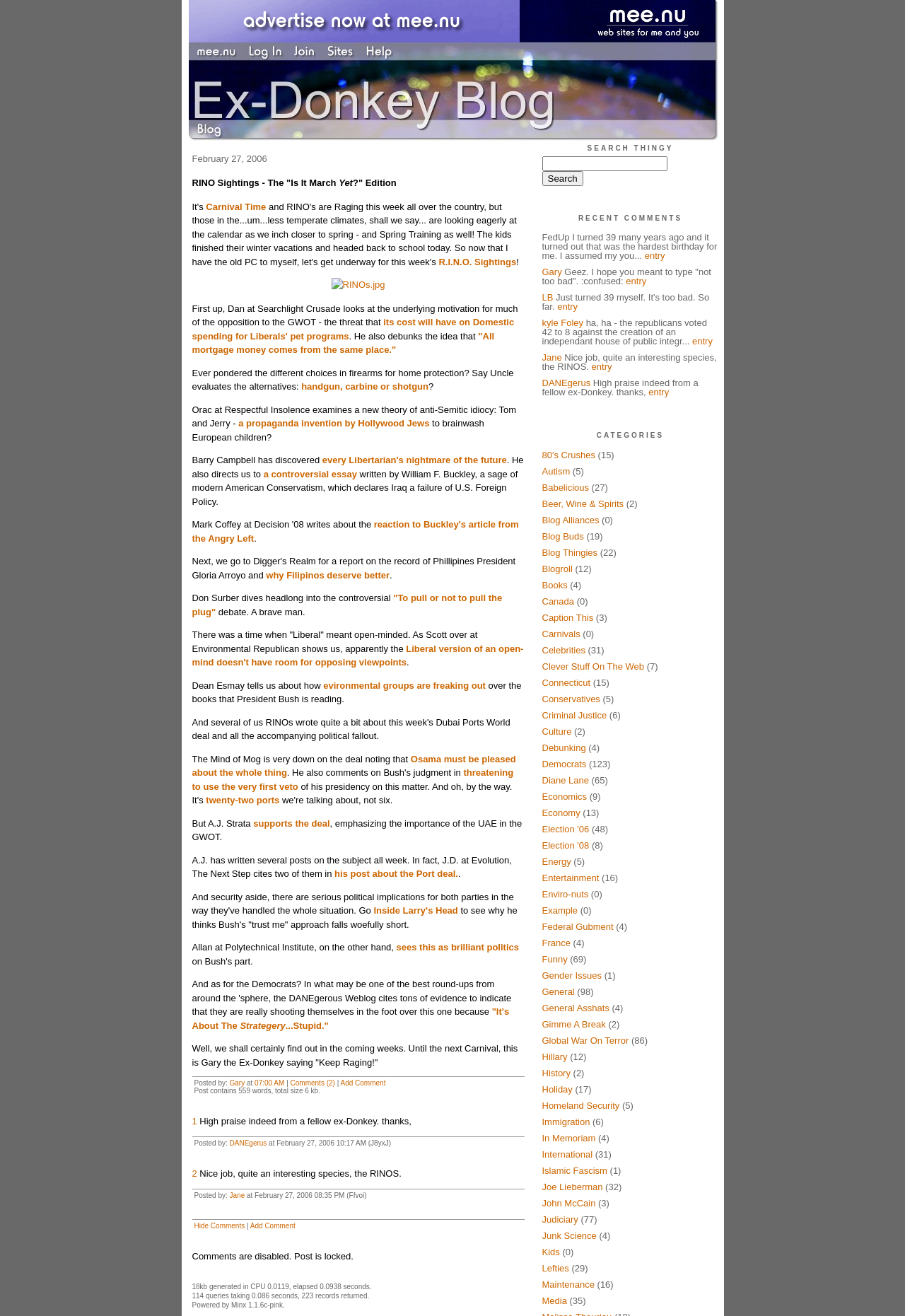Please identify the bounding box coordinates of where to click in order to follow the instruction: "Click on 'Log In'".

[0.273, 0.038, 0.321, 0.047]